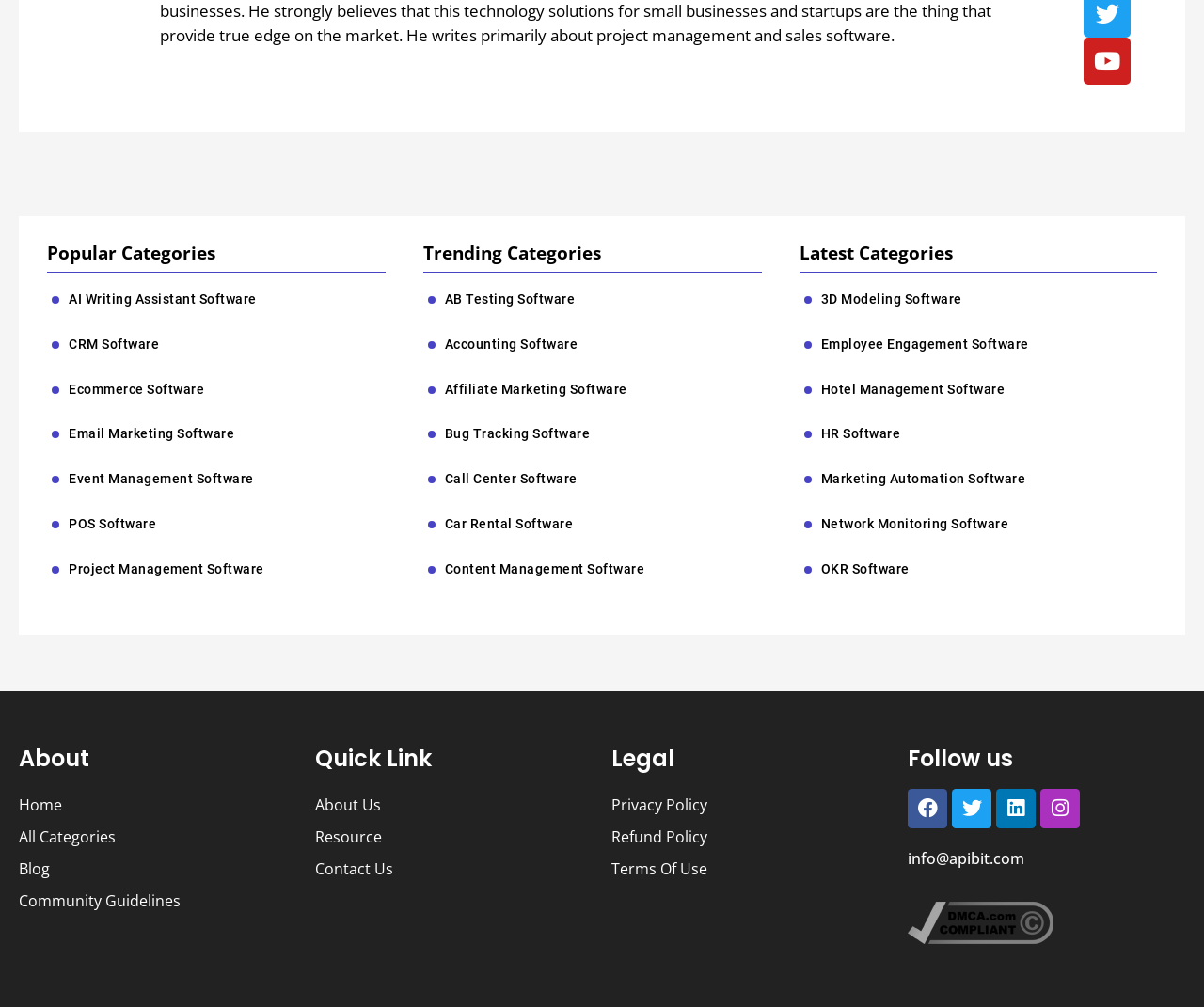What social media platforms can you follow the website on?
Look at the image and answer the question using a single word or phrase.

Facebook, Twitter, Linkedin, Instagram